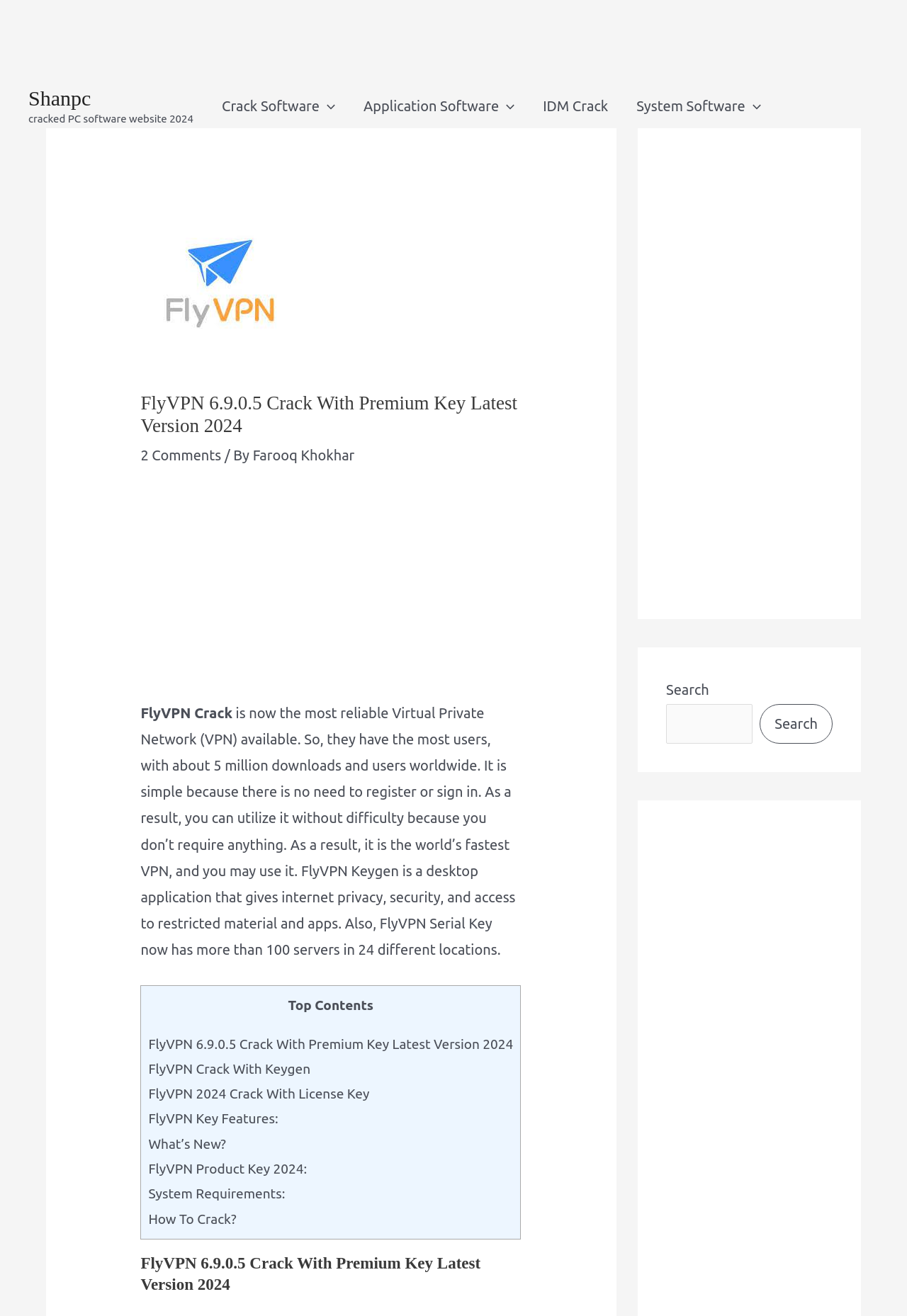Examine the image and give a thorough answer to the following question:
What is the benefit of using FlyVPN?

According to the webpage, one of the benefits of using FlyVPN is that it does not require registration or sign-in, making it easy to use and access.